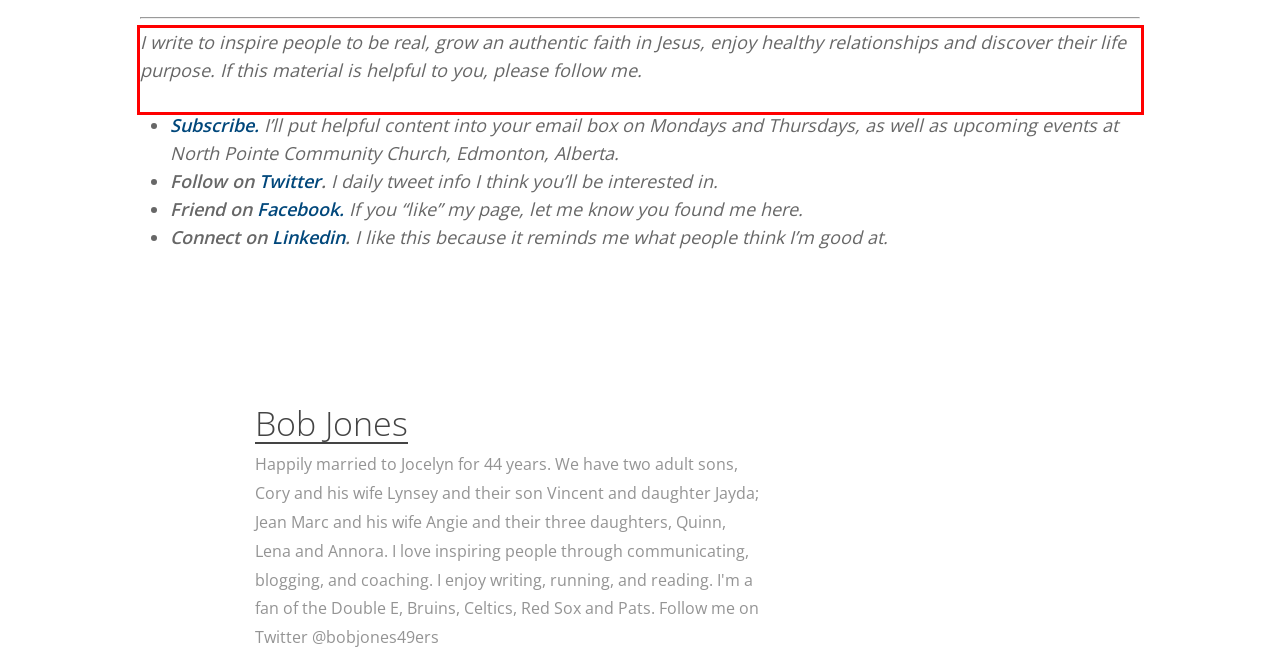From the screenshot of the webpage, locate the red bounding box and extract the text contained within that area.

I write to inspire people to be real, grow an authentic faith in Jesus, enjoy healthy relationships and discover their life purpose. If this material is helpful to you, please follow me.